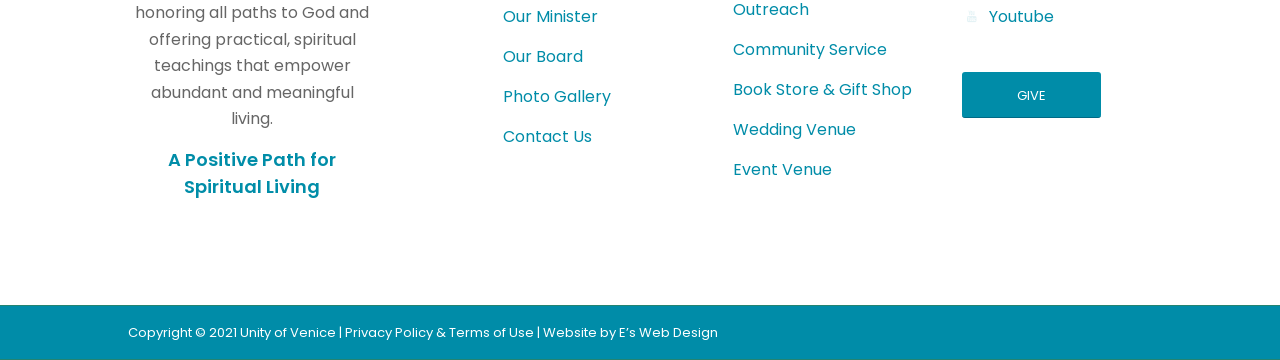Can you provide the bounding box coordinates for the element that should be clicked to implement the instruction: "Visit Our Minister page"?

[0.393, 0.015, 0.468, 0.079]